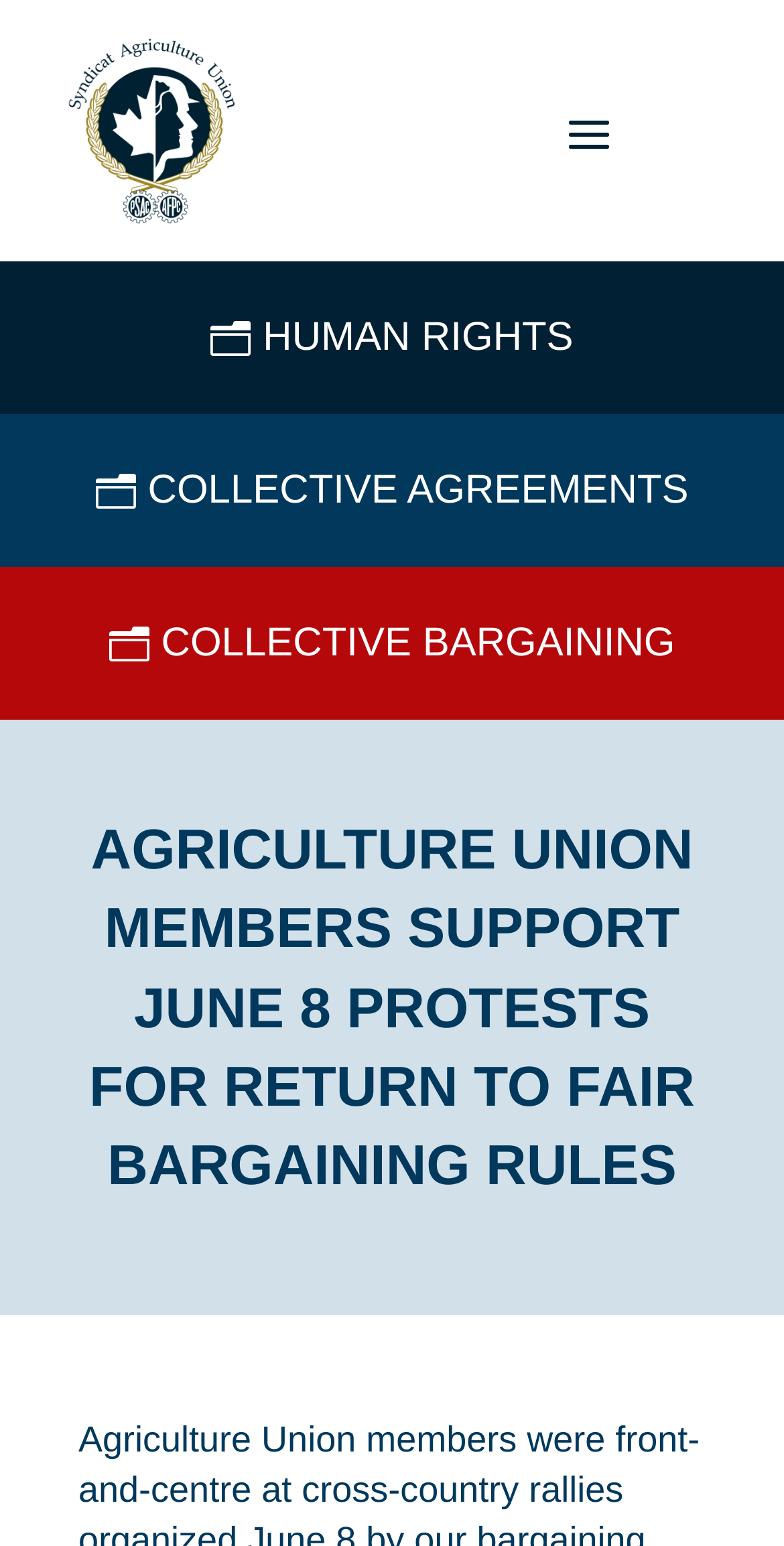Answer this question using a single word or a brief phrase:
What is the main topic of the webpage?

Agriculture Union protests